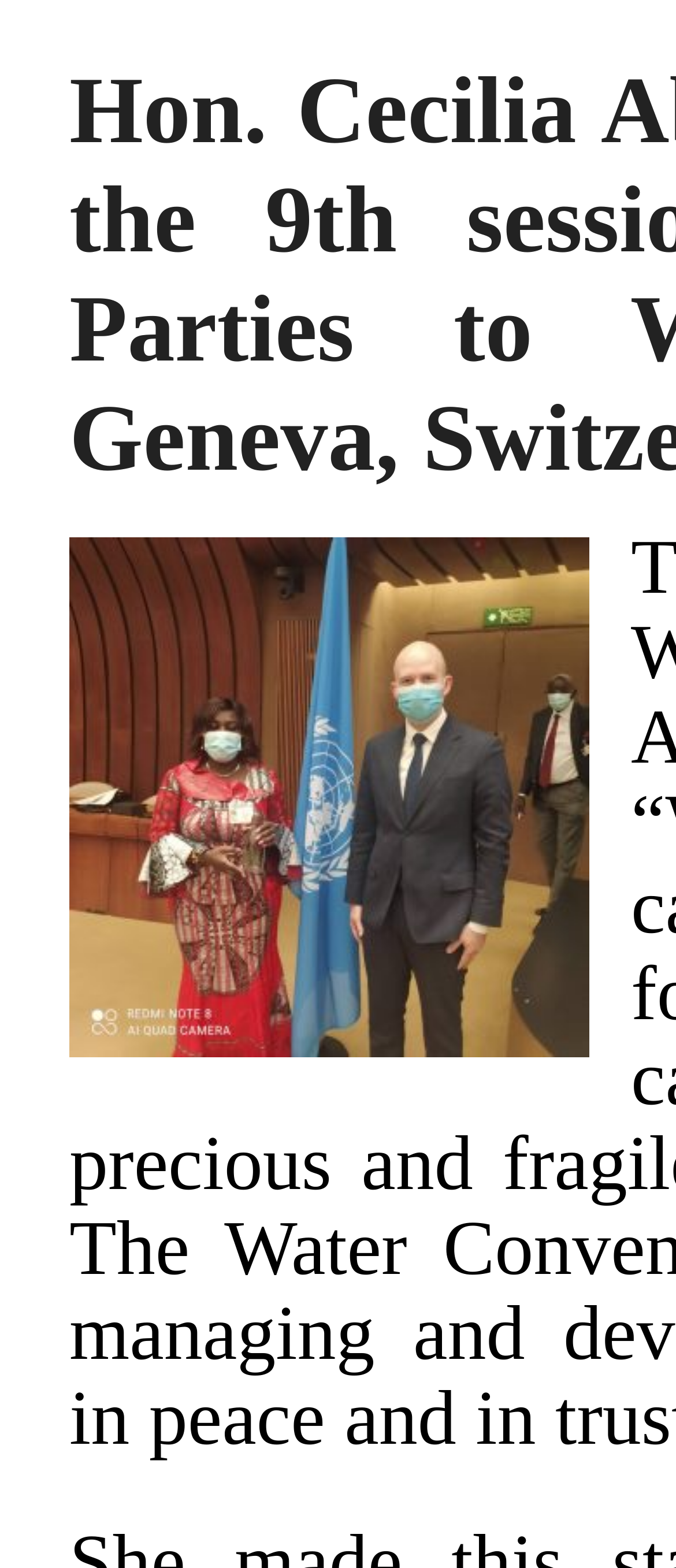Your task is to find and give the main heading text of the webpage.

Hon. Cecilia Abena Dapaah addresses the 9th session of the meeting of Parties to Water Convention in Geneva, Switzerland.